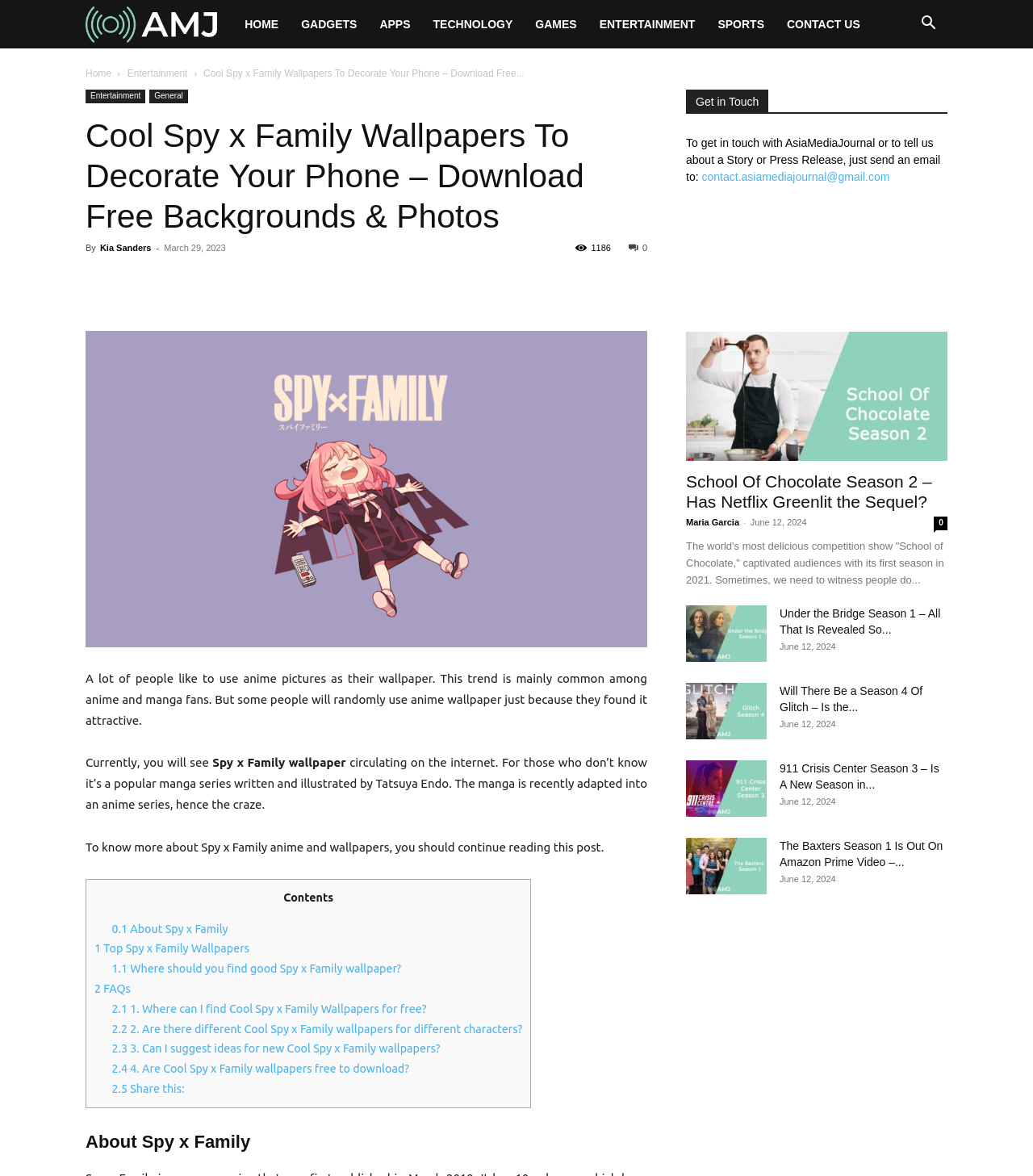Kindly determine the bounding box coordinates for the area that needs to be clicked to execute this instruction: "Get in touch with AsiaMediaJournal".

[0.664, 0.076, 0.917, 0.097]